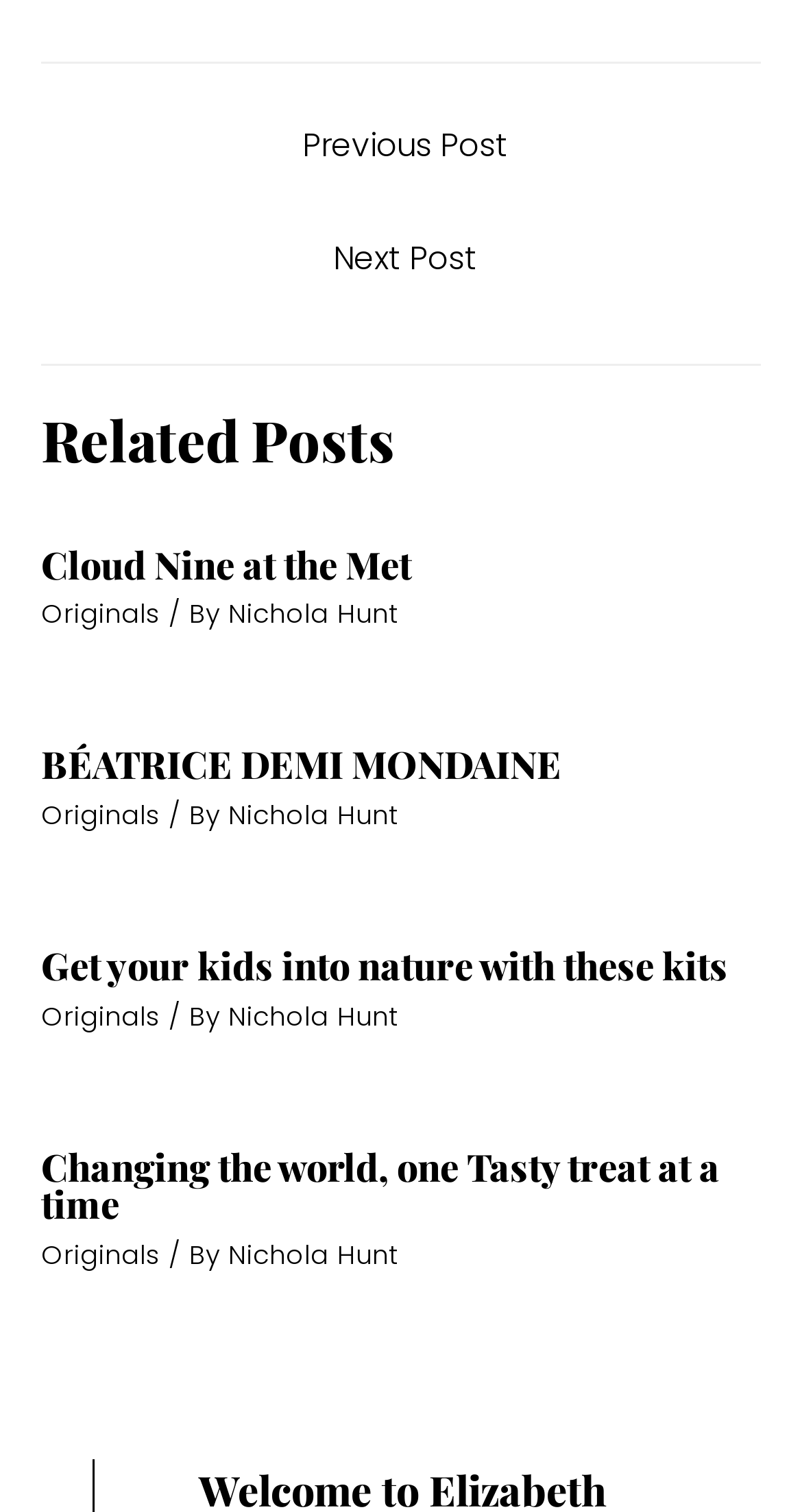Review the image closely and give a comprehensive answer to the question: What is the purpose of the navigation section?

The navigation section is located at the top of the webpage, and it contains links to 'Previous Post' and 'Next Post', indicating that the webpage is a blog or a series of articles, and the navigation section is used to navigate between posts.